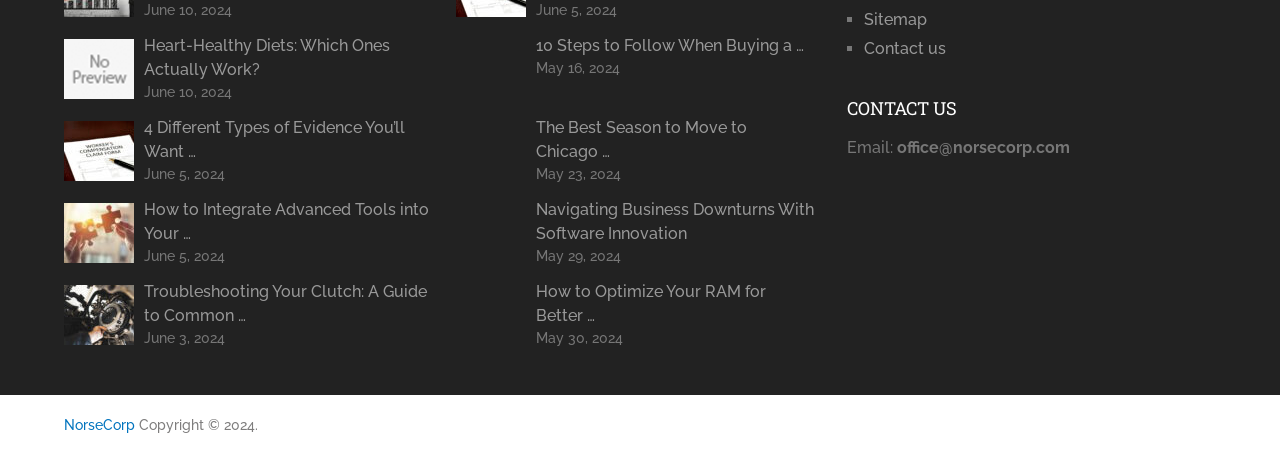Please find the bounding box coordinates for the clickable element needed to perform this instruction: "Visit the NorseCorp homepage".

[0.05, 0.92, 0.105, 0.955]